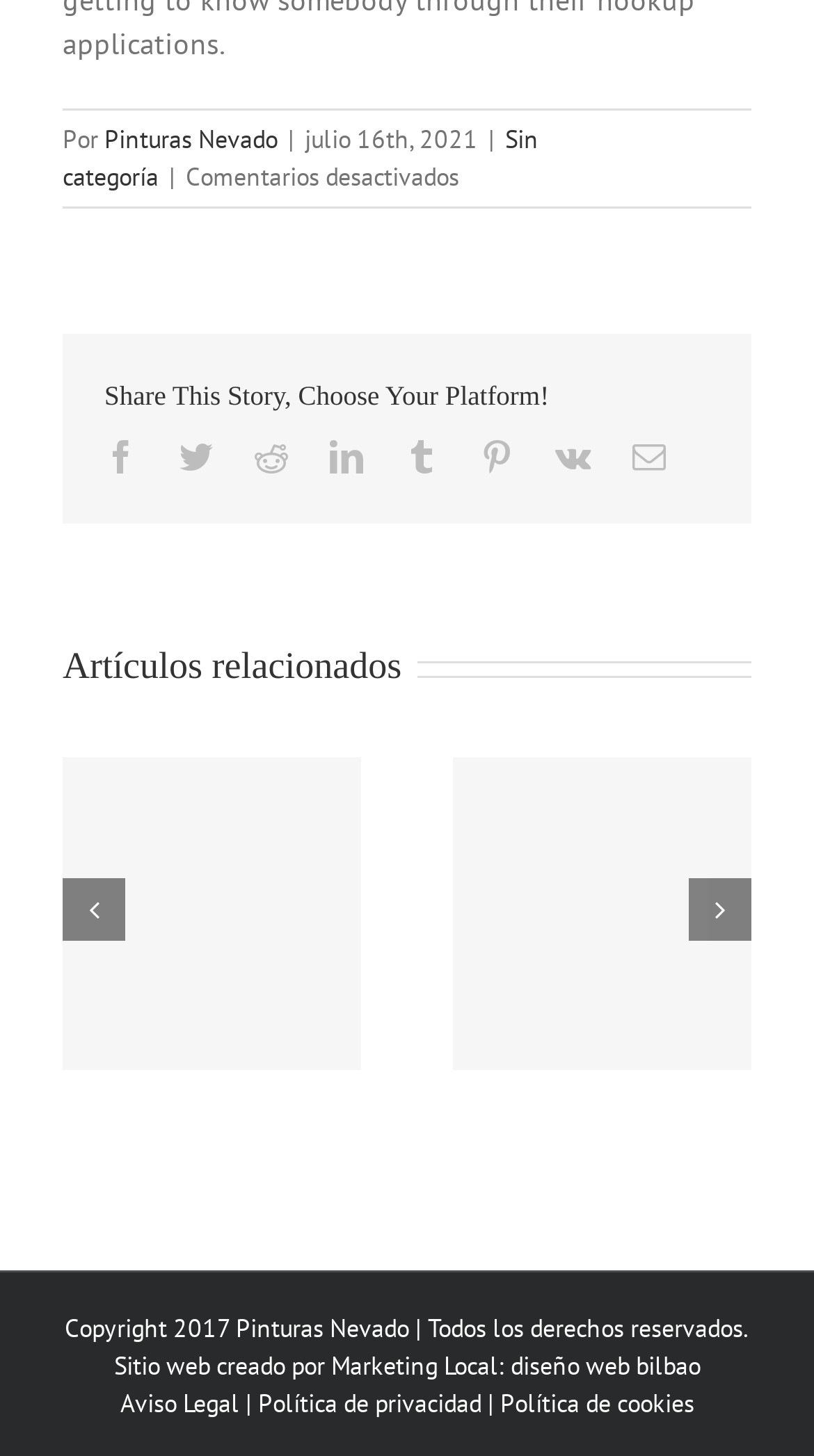Bounding box coordinates should be in the format (top-left x, top-left y, bottom-right x, bottom-right y) and all values should be floating point numbers between 0 and 1. Determine the bounding box coordinate for the UI element described as: Vk

[0.682, 0.302, 0.726, 0.325]